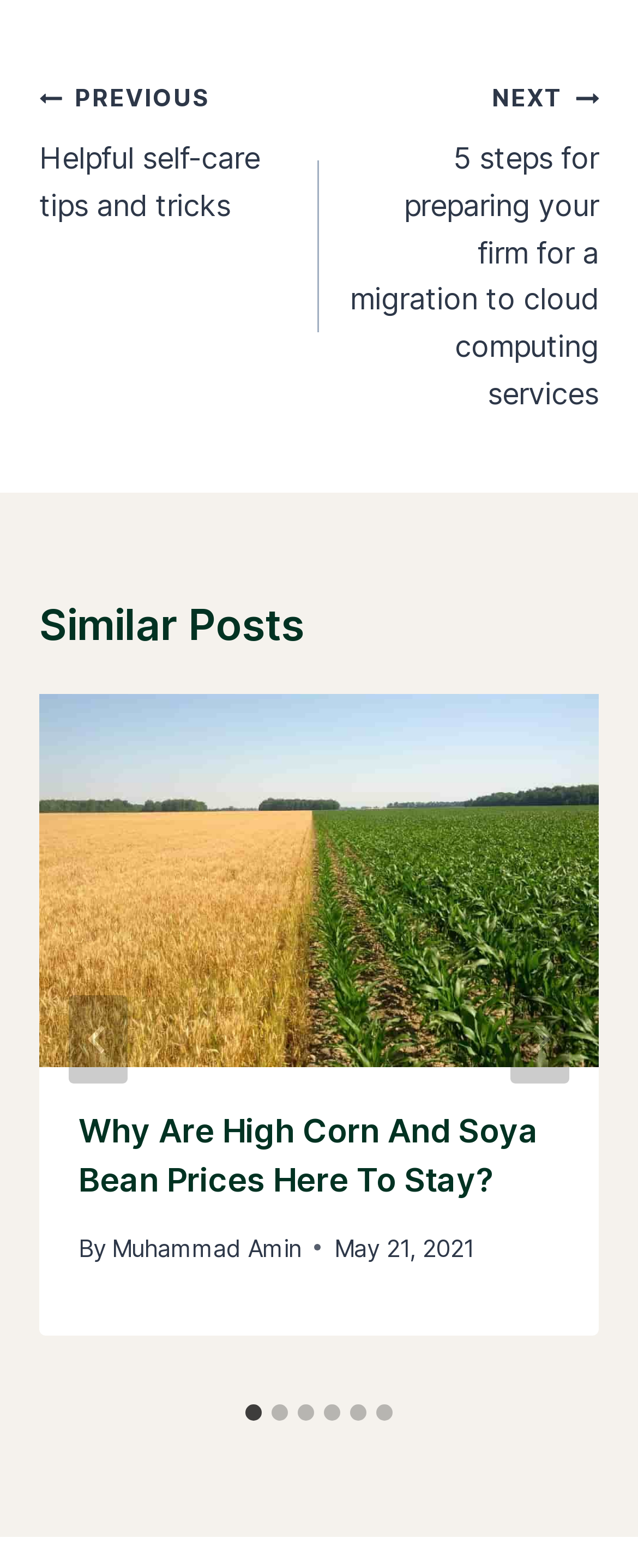Can you determine the bounding box coordinates of the area that needs to be clicked to fulfill the following instruction: "Select slide 2"?

[0.426, 0.895, 0.451, 0.906]